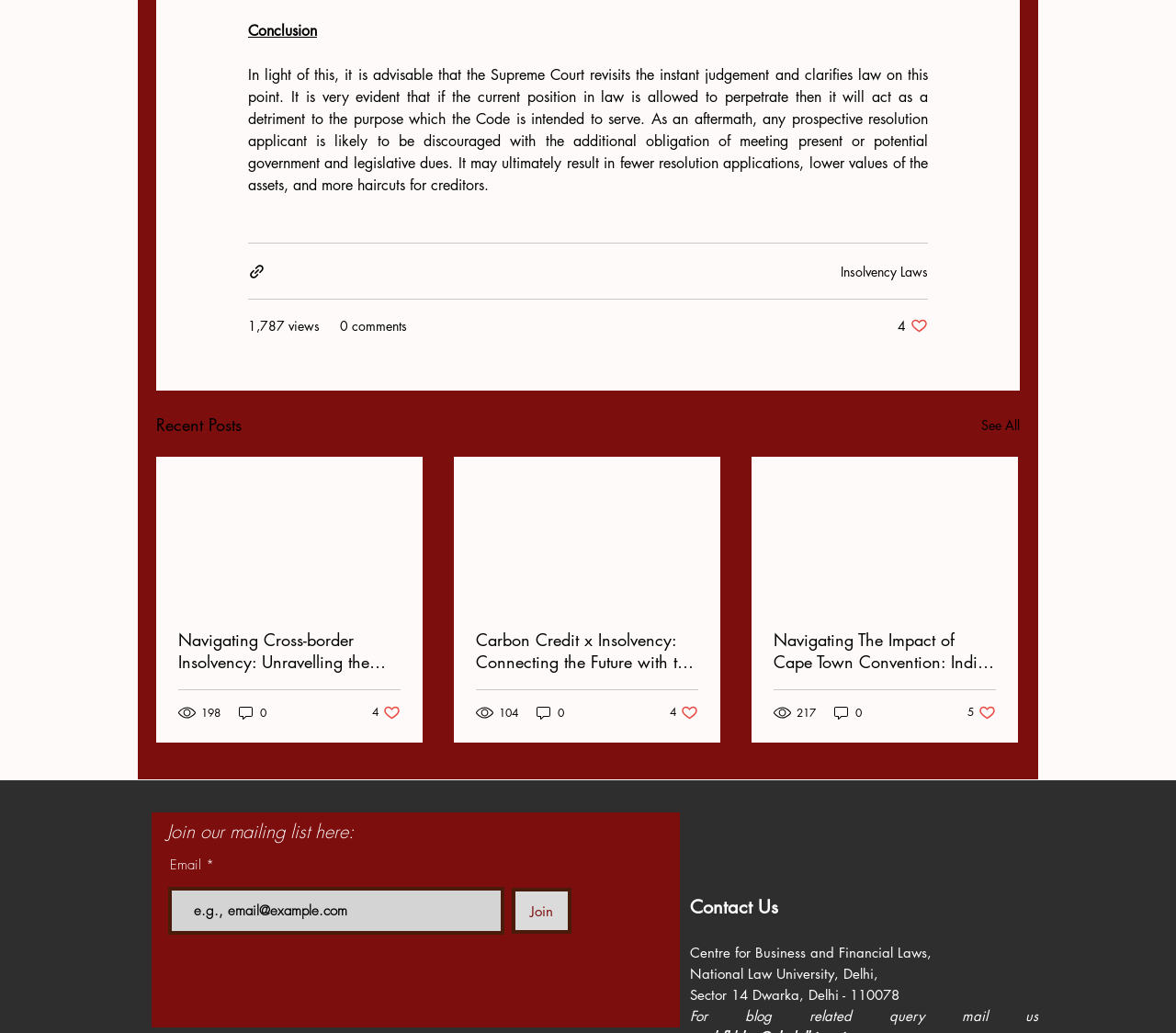Locate the bounding box coordinates of the element you need to click to accomplish the task described by this instruction: "Enter email address to join the mailing list".

[0.143, 0.859, 0.429, 0.905]